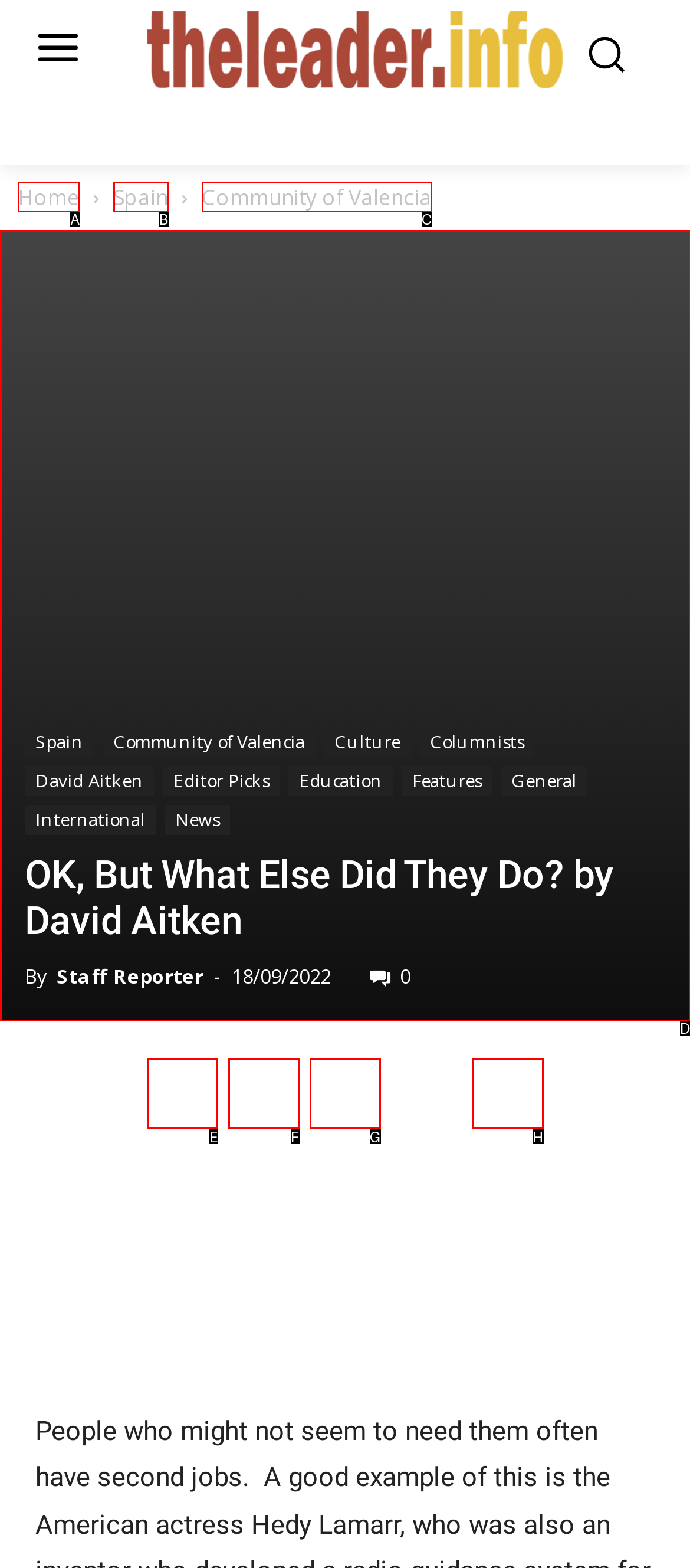Identify which lettered option to click to carry out the task: Read the article 'OK, But What Else Did They Do?'. Provide the letter as your answer.

D